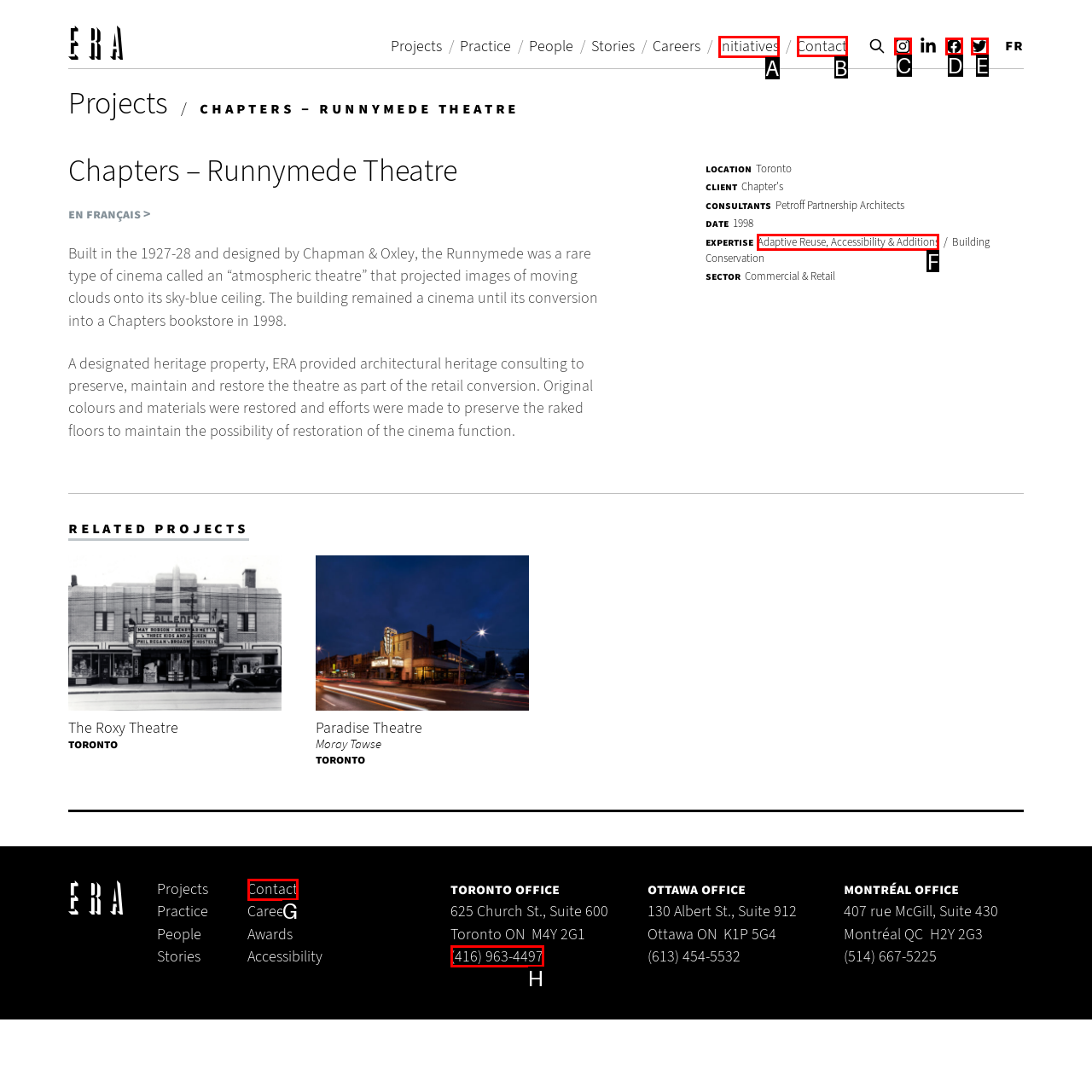Select the right option to accomplish this task: go to the 'Contact' page. Reply with the letter corresponding to the correct UI element.

B